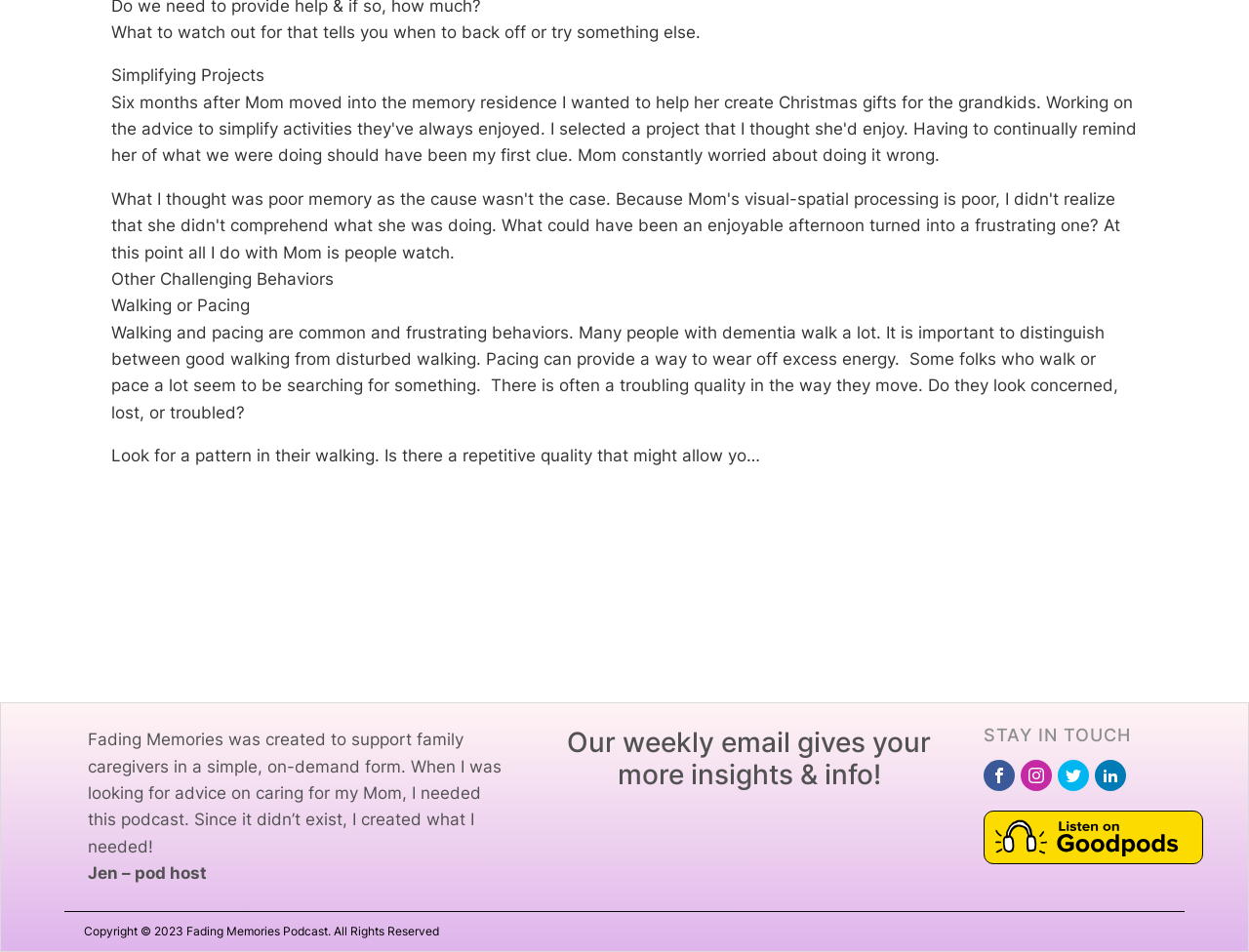What is the copyright year of the Fading Memories Podcast?
Provide a well-explained and detailed answer to the question.

I found the text 'Copyright © 2023 Fading Memories Podcast. All Rights Reserved' which indicates that the copyright year of the Fading Memories Podcast is 2023.